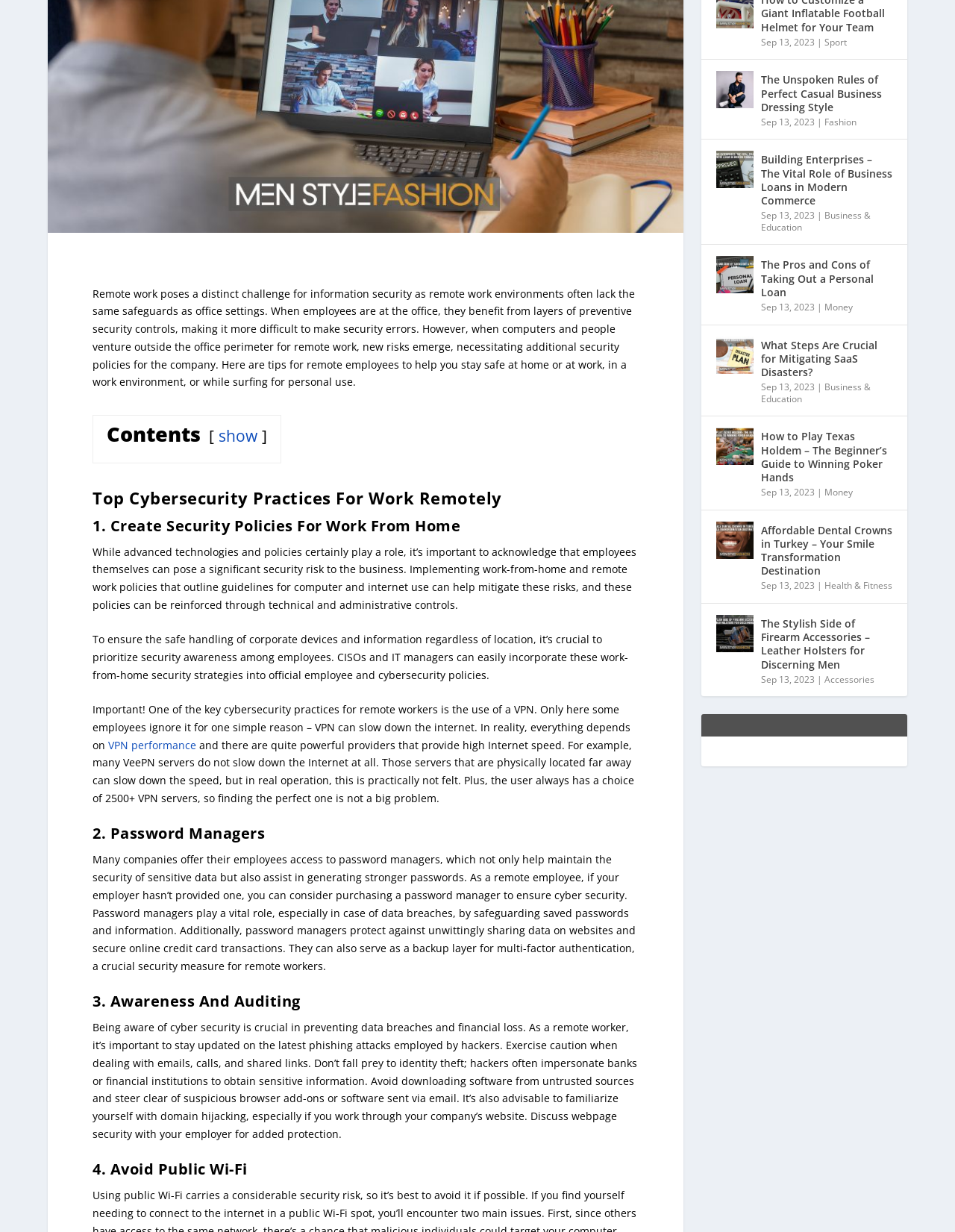From the webpage screenshot, identify the region described by Money. Provide the bounding box coordinates as (top-left x, top-left y, bottom-right x, bottom-right y), with each value being a floating point number between 0 and 1.

[0.863, 0.403, 0.893, 0.413]